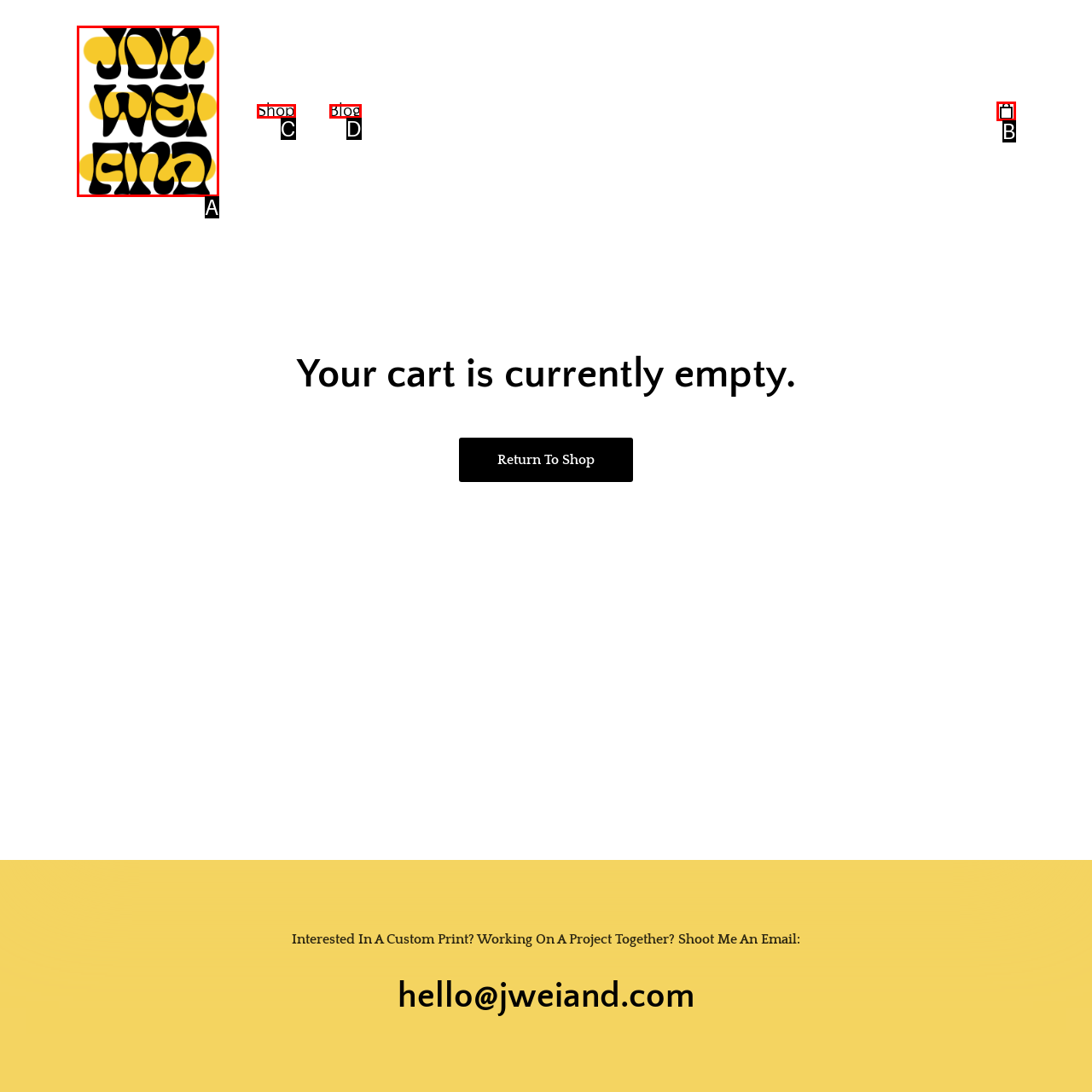Which option is described as follows: alt="Jon Weiand"
Answer with the letter of the matching option directly.

A